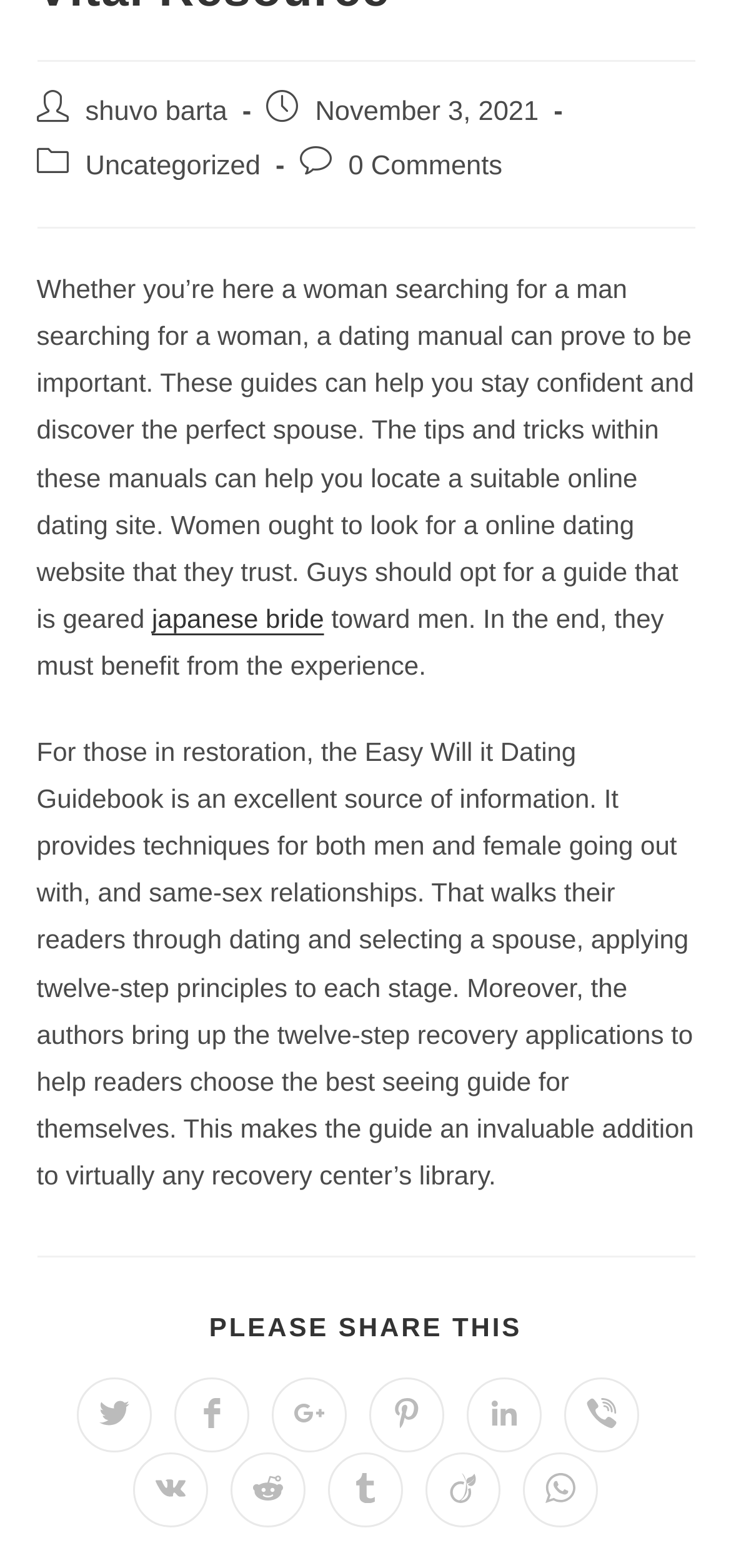Show the bounding box coordinates for the HTML element as described: "japanese bride".

[0.208, 0.385, 0.443, 0.404]